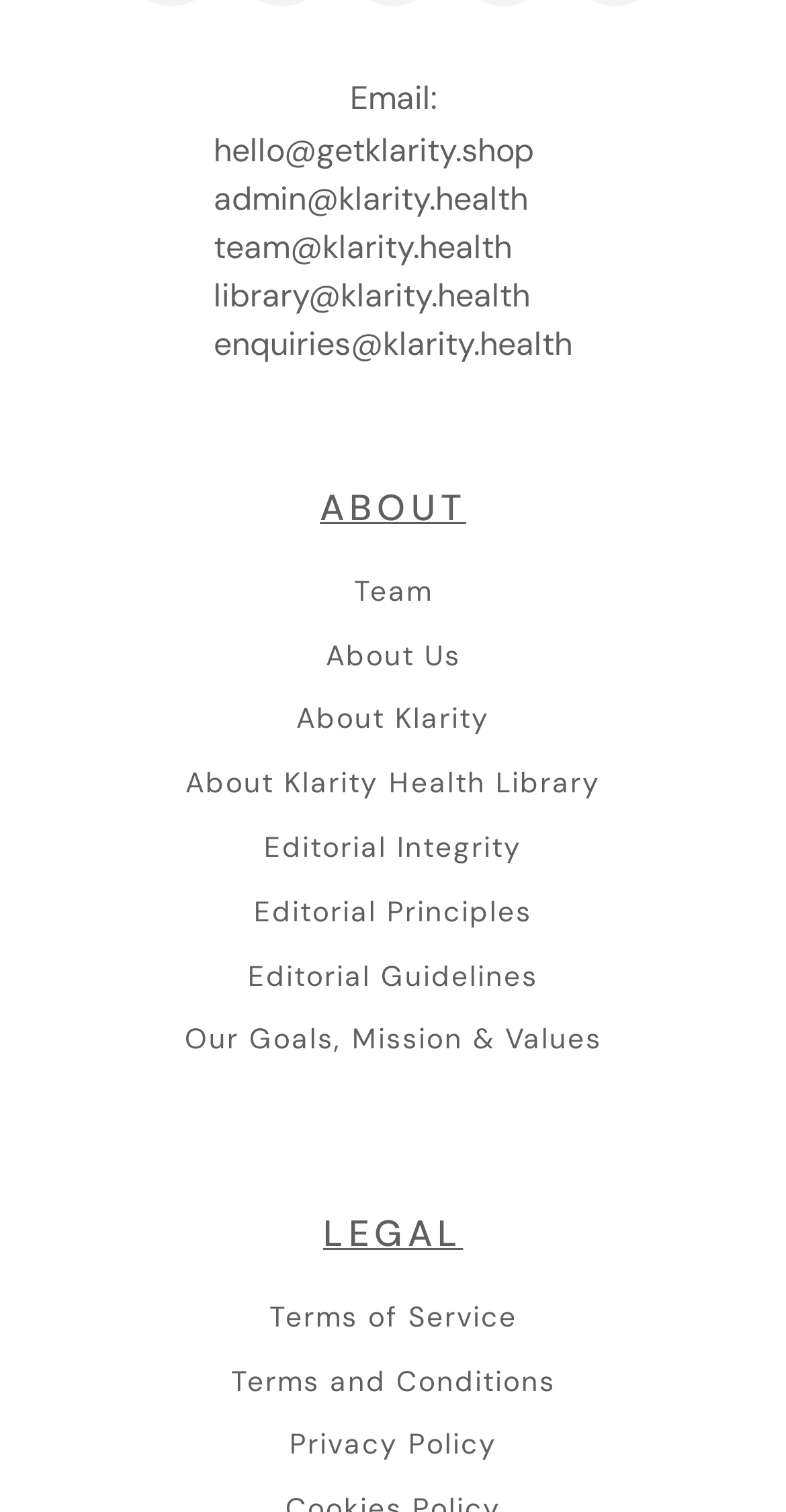Determine the bounding box coordinates of the section I need to click to execute the following instruction: "Read about editorial integrity". Provide the coordinates as four float numbers between 0 and 1, i.e., [left, top, right, bottom].

[0.336, 0.549, 0.664, 0.572]